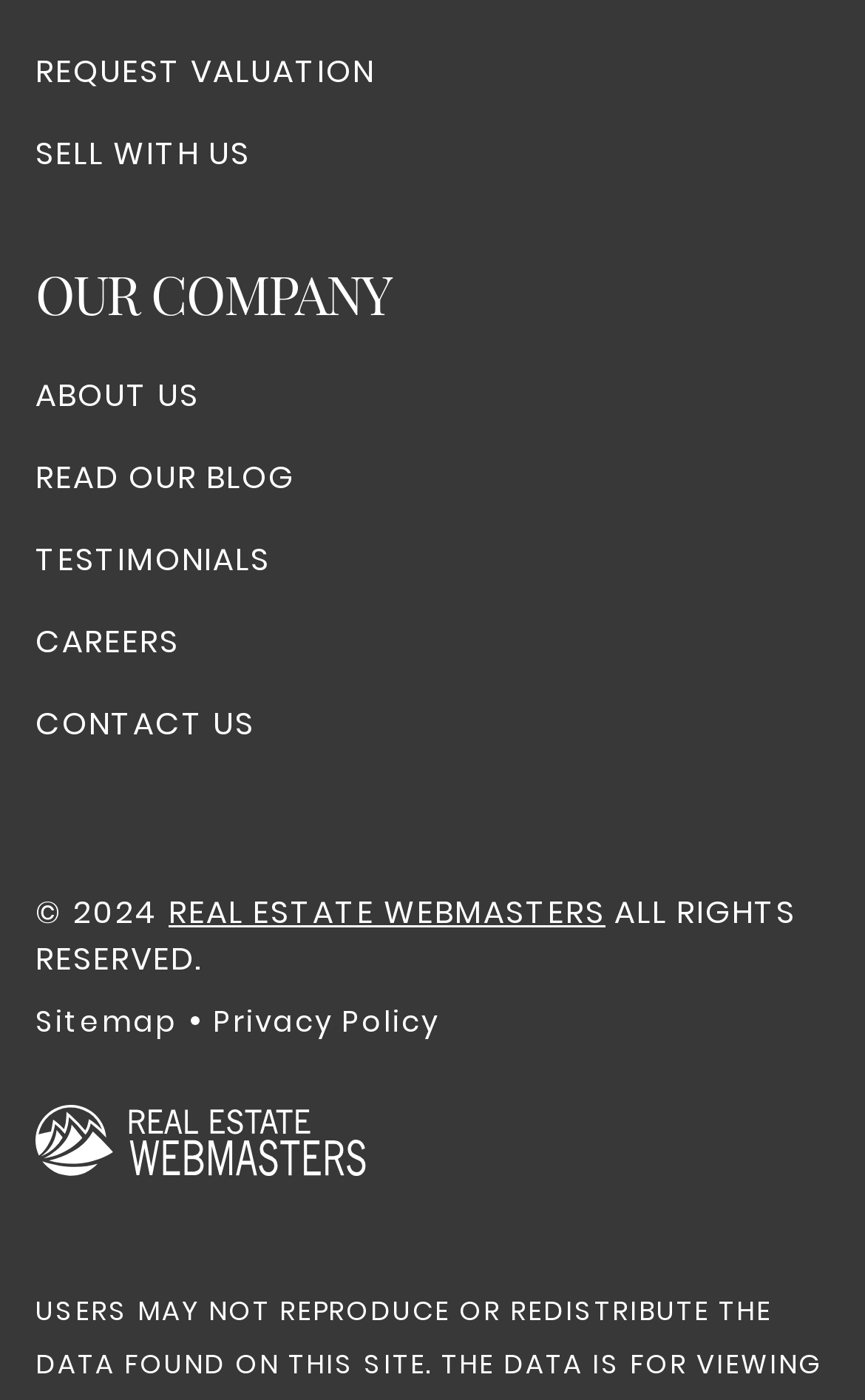Provide a short answer to the following question with just one word or phrase: How many footer links are there?

3